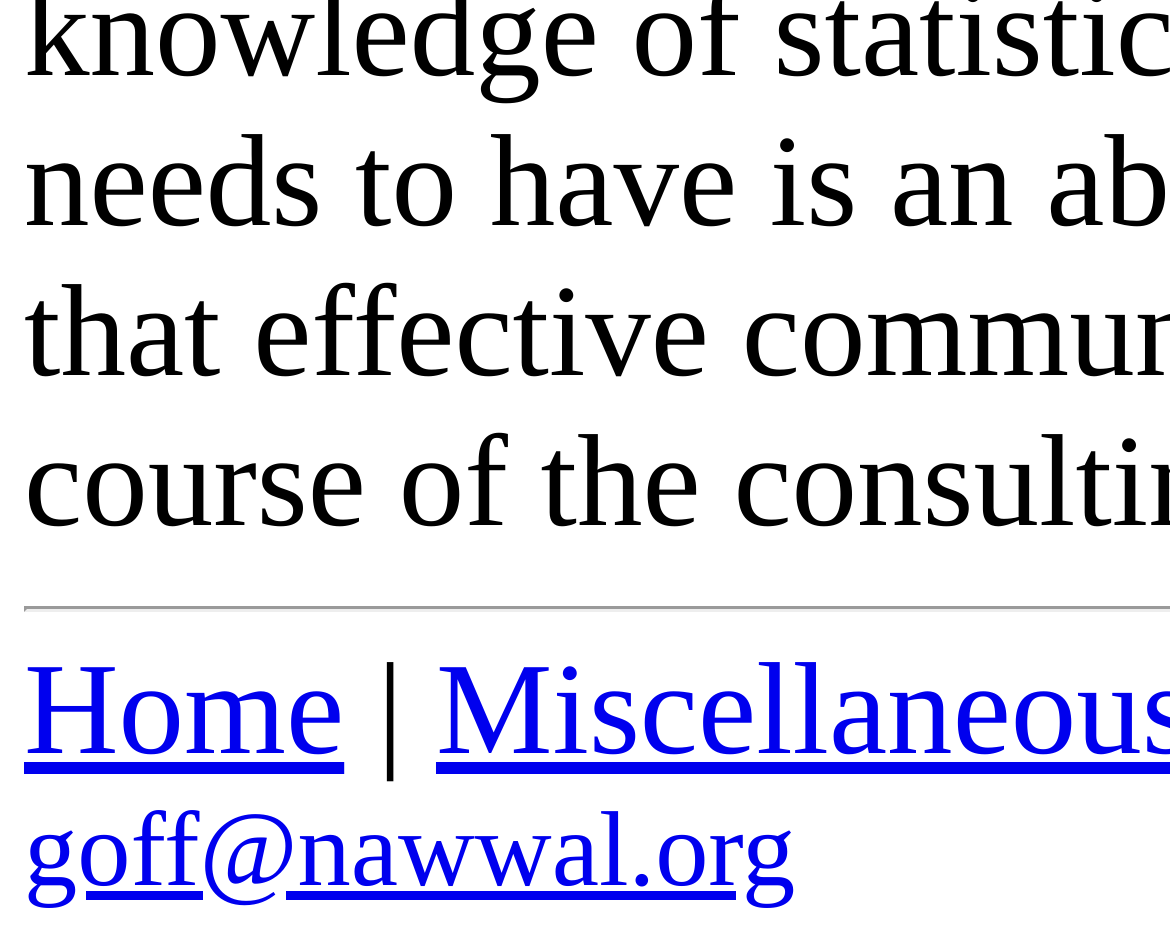Provide the bounding box coordinates of the HTML element described by the text: "goff@nawwal.org".

[0.021, 0.843, 0.68, 0.971]